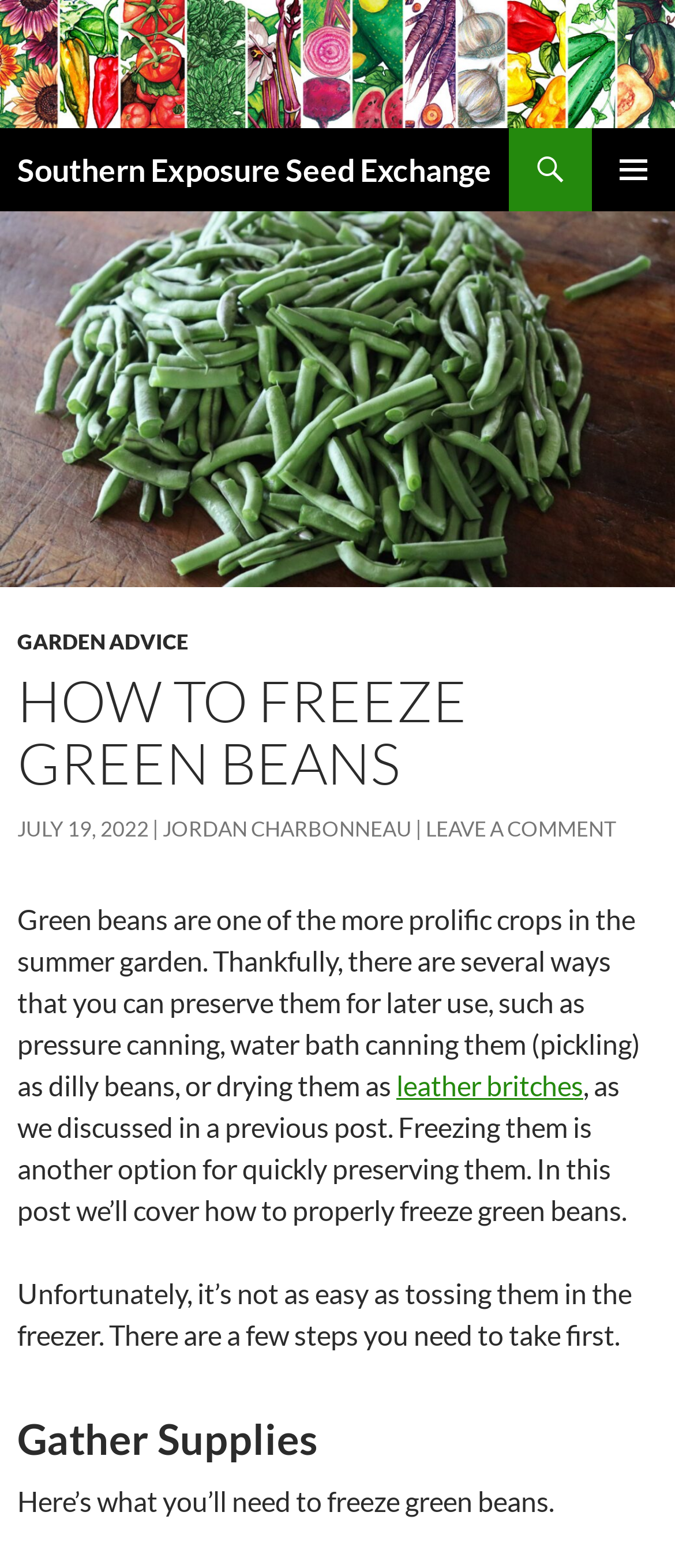Can you determine the bounding box coordinates of the area that needs to be clicked to fulfill the following instruction: "Open the primary menu"?

[0.877, 0.082, 1.0, 0.135]